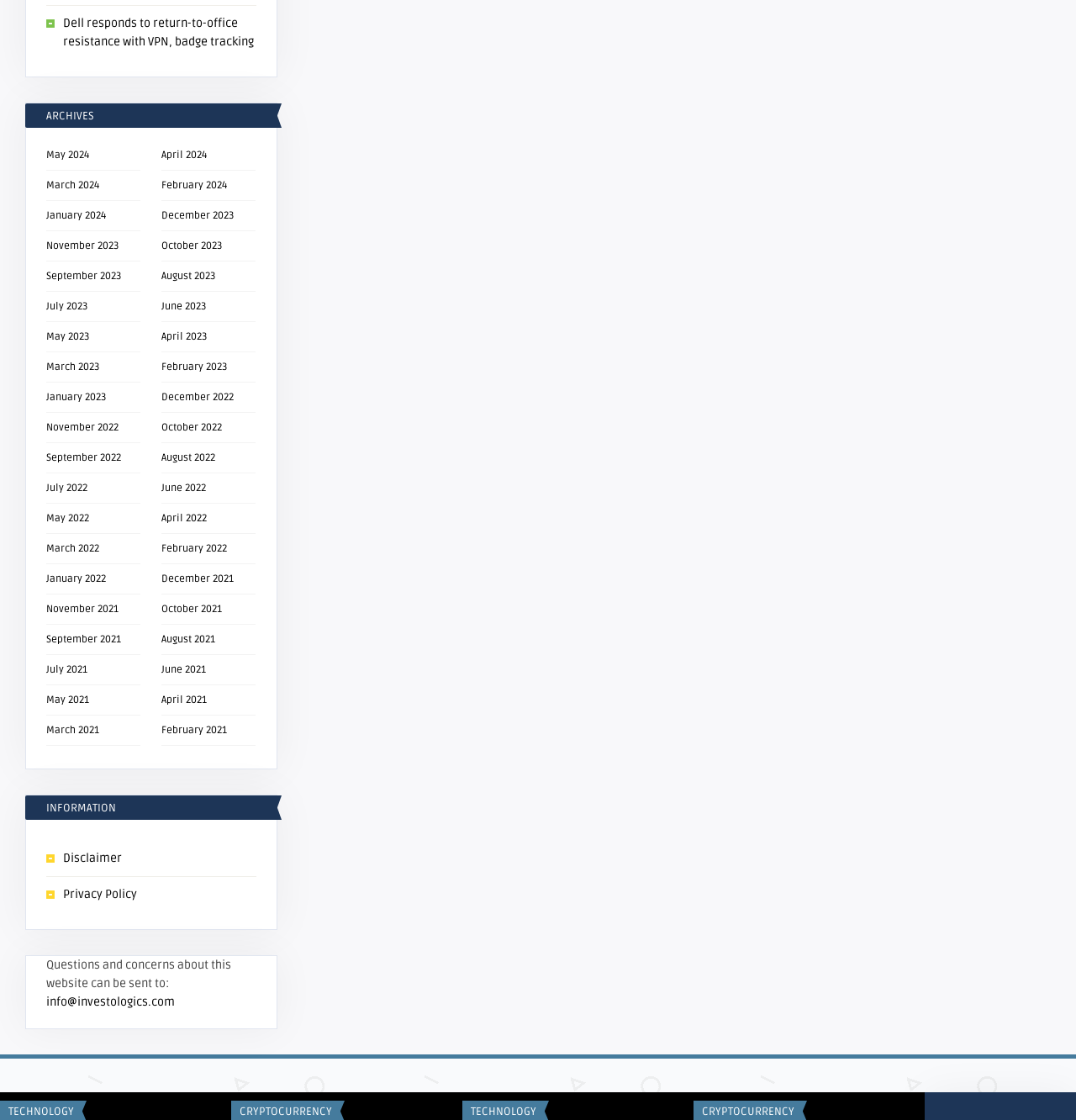Please find and report the bounding box coordinates of the element to click in order to perform the following action: "View the 'ARCHIVES' section". The coordinates should be expressed as four float numbers between 0 and 1, in the format [left, top, right, bottom].

[0.023, 0.092, 0.258, 0.114]